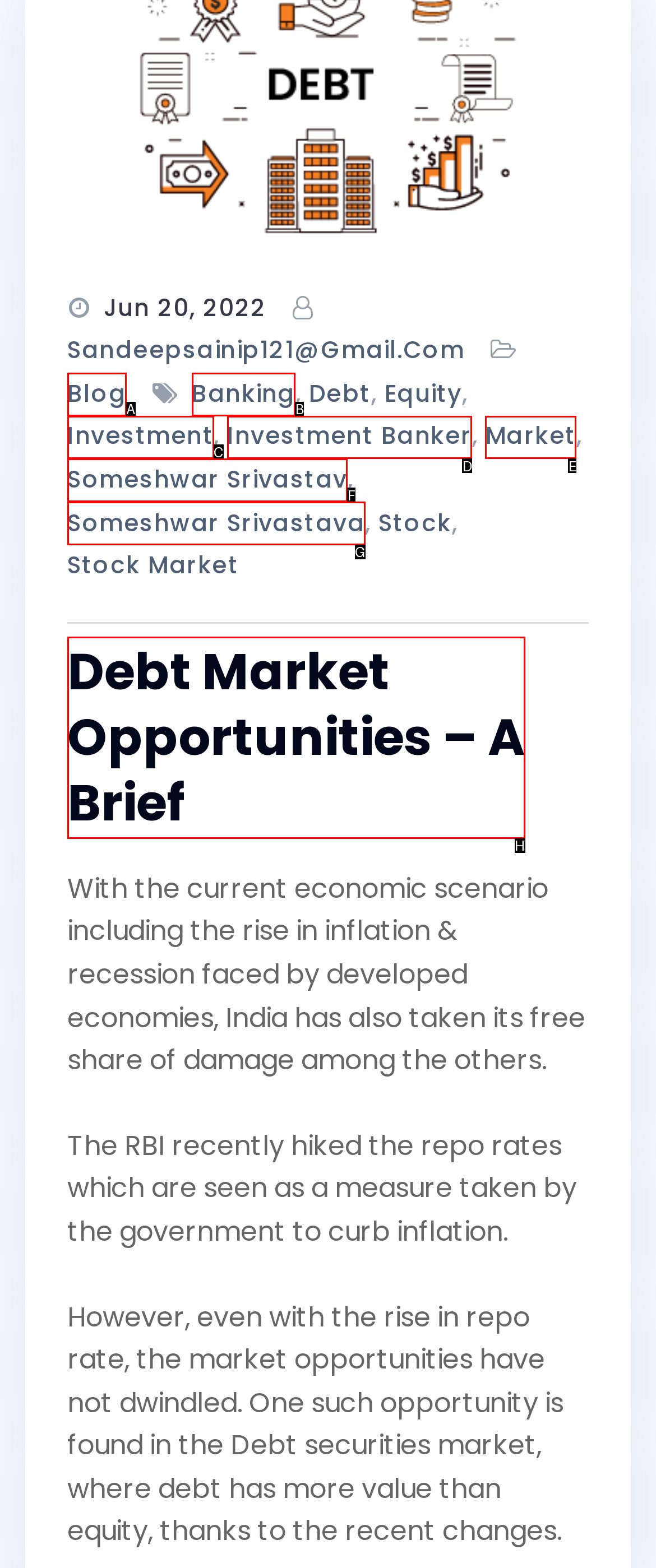Select the HTML element that fits the following description: someshwar srivastav
Provide the letter of the matching option.

F